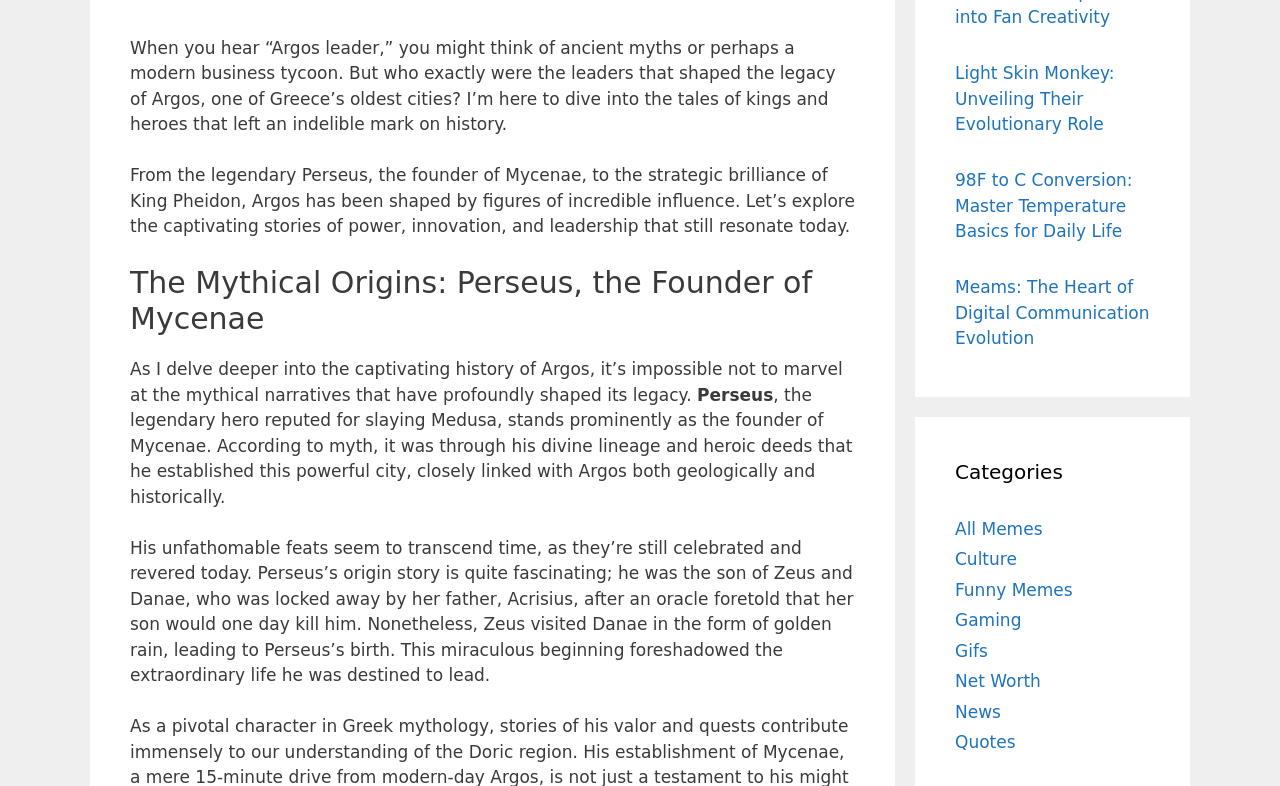Determine the bounding box for the UI element described here: "News".

[0.746, 0.892, 0.782, 0.918]